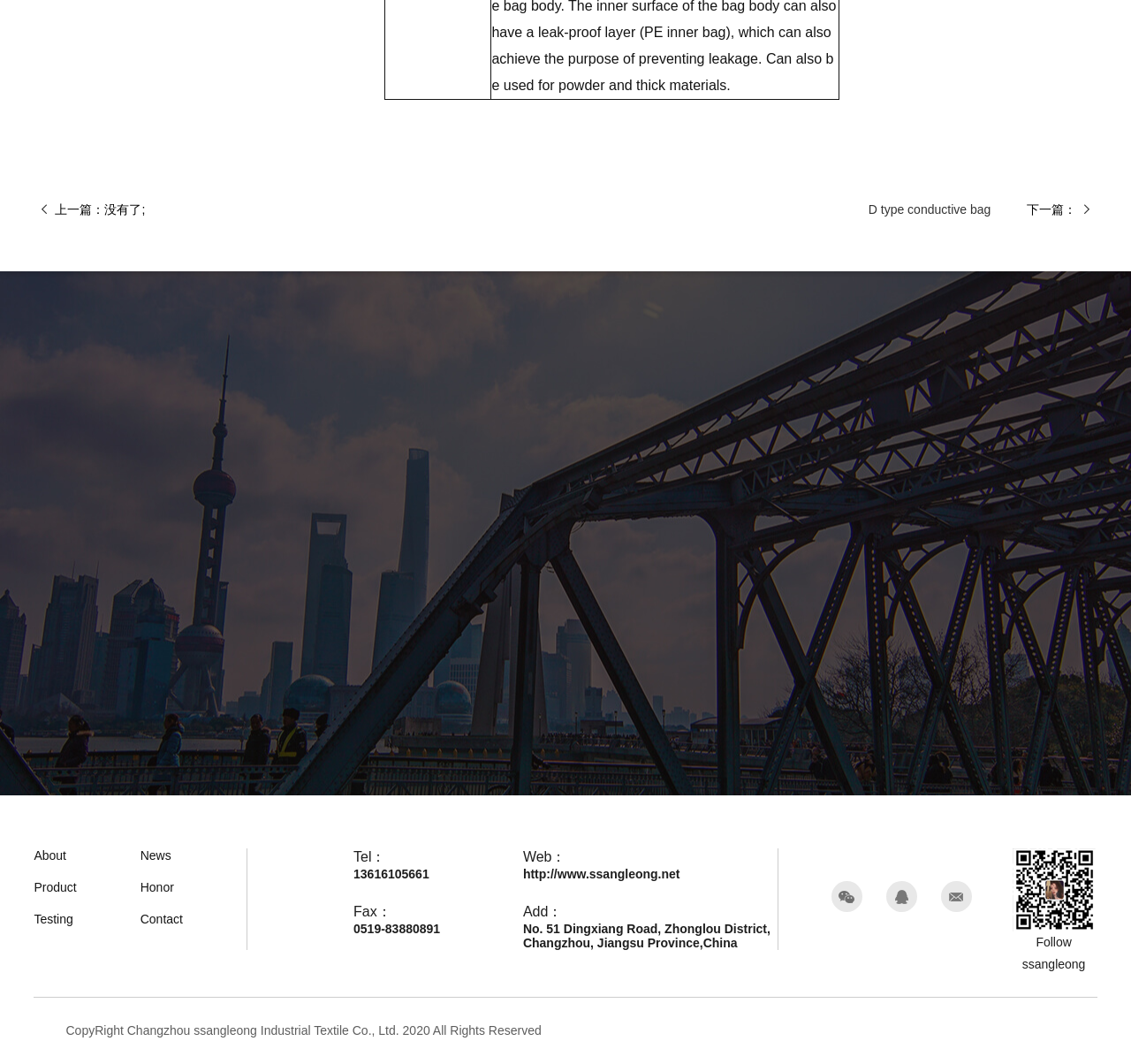Pinpoint the bounding box coordinates of the clickable area necessary to execute the following instruction: "Click on the 'Product' link". The coordinates should be given as four float numbers between 0 and 1, namely [left, top, right, bottom].

[0.03, 0.827, 0.124, 0.841]